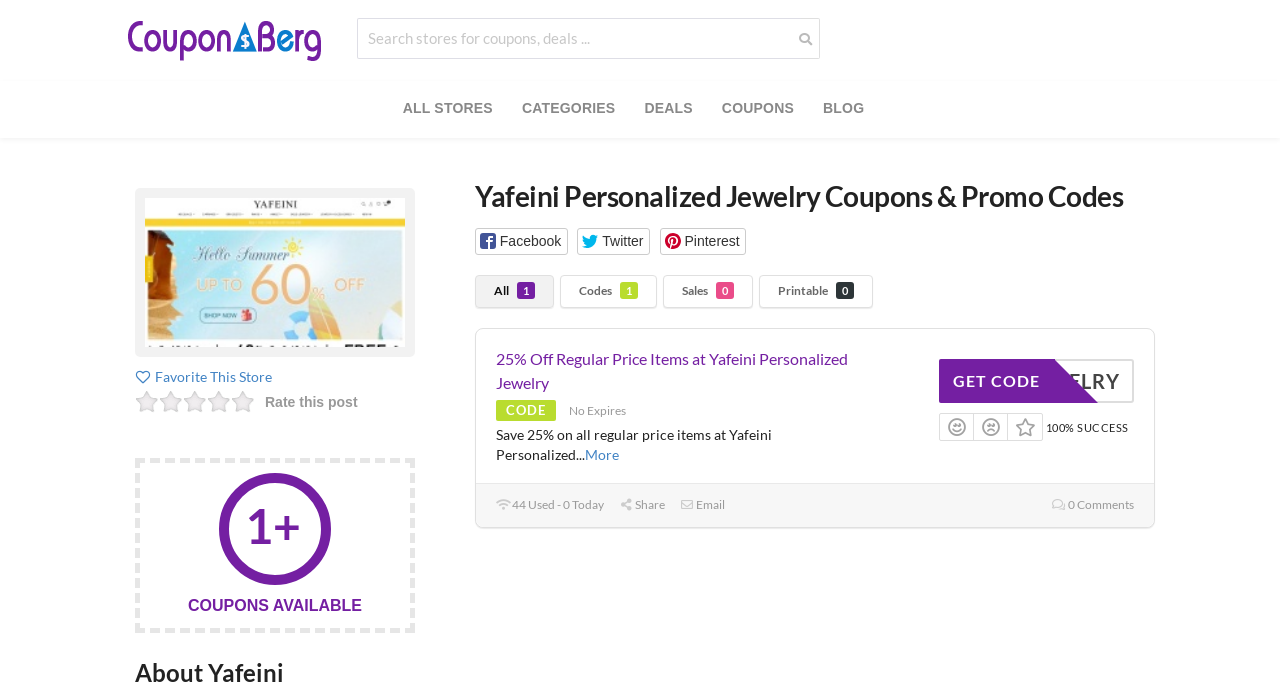Specify the bounding box coordinates of the element's area that should be clicked to execute the given instruction: "Follow Yafeini Personalized Jewelry on Facebook". The coordinates should be four float numbers between 0 and 1, i.e., [left, top, right, bottom].

[0.371, 0.334, 0.444, 0.373]